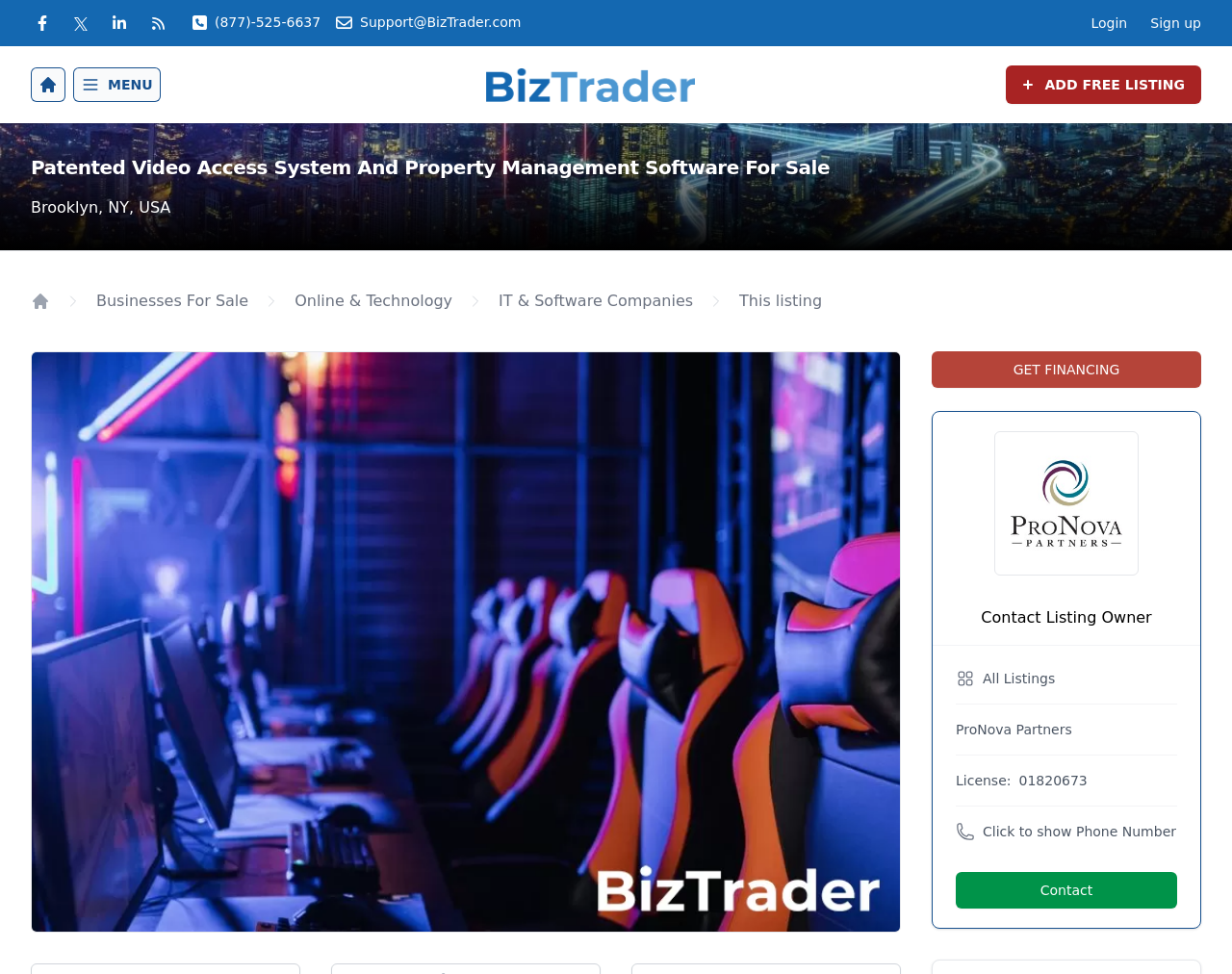Please provide a comprehensive response to the question based on the details in the image: Where is the business located?

I found the location of the business by looking at the static text element that says 'Brooklyn, NY, USA' which is located below the main heading of the webpage.